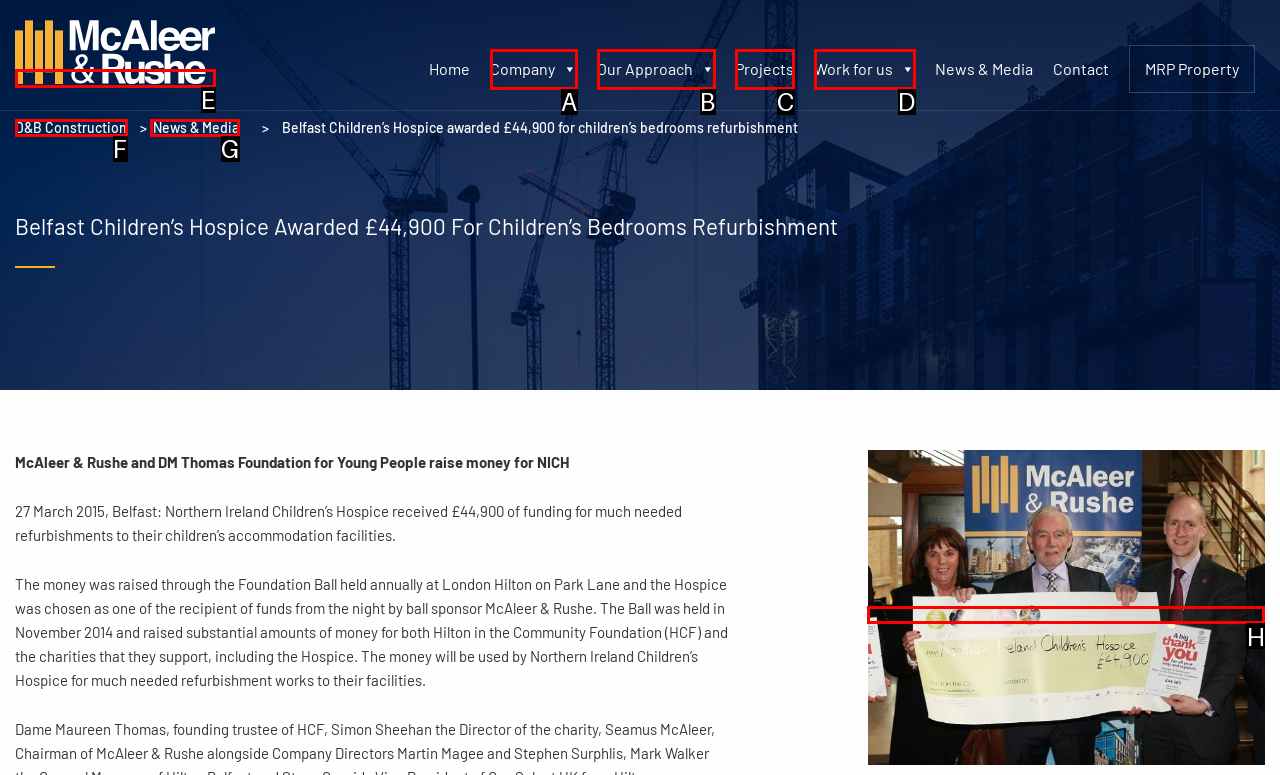Based on the choices marked in the screenshot, which letter represents the correct UI element to perform the task: Read more about the Foundation Ball?

H